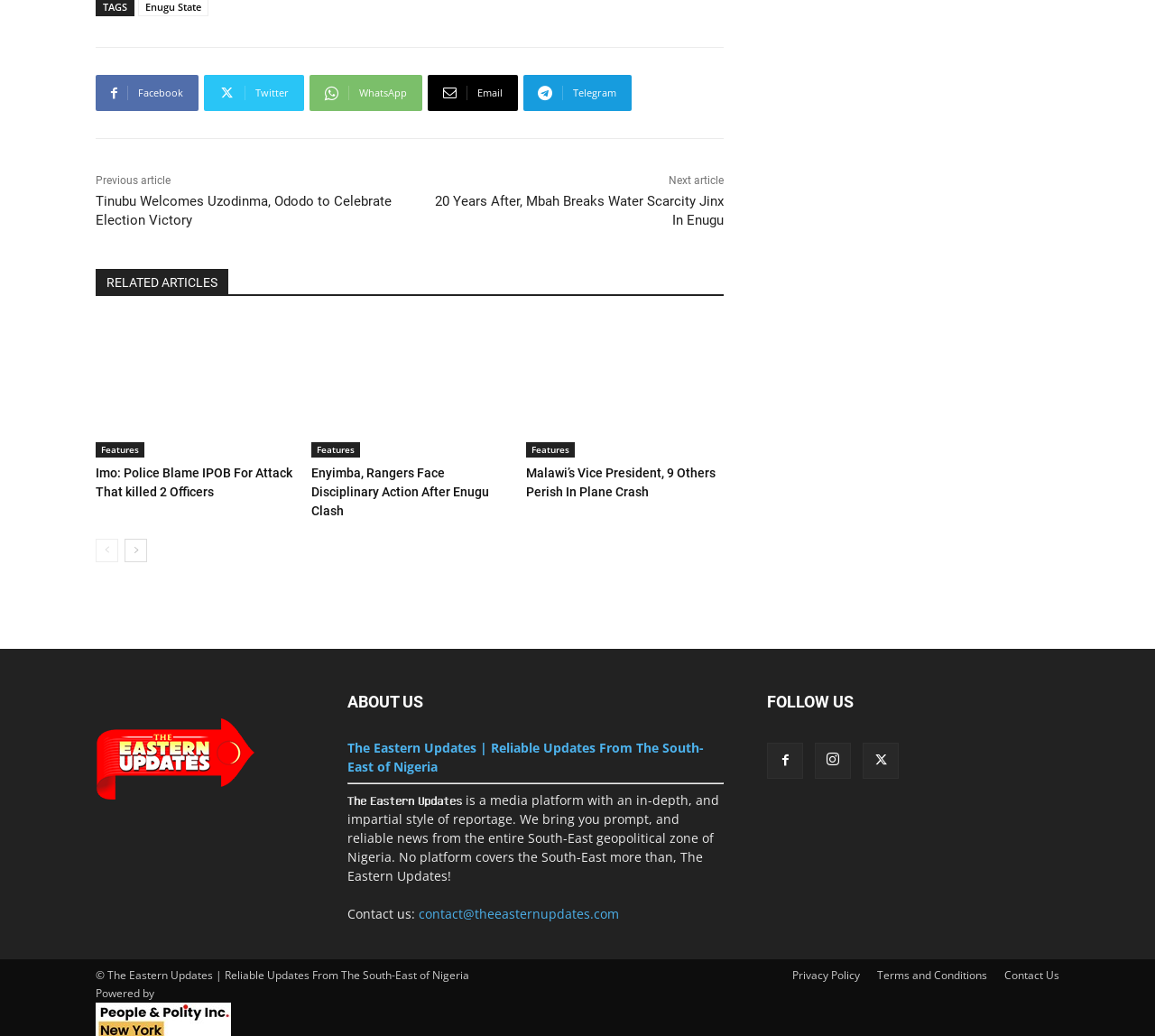Provide a brief response to the question below using a single word or phrase: 
What is the name of the website?

The Eastern Updates